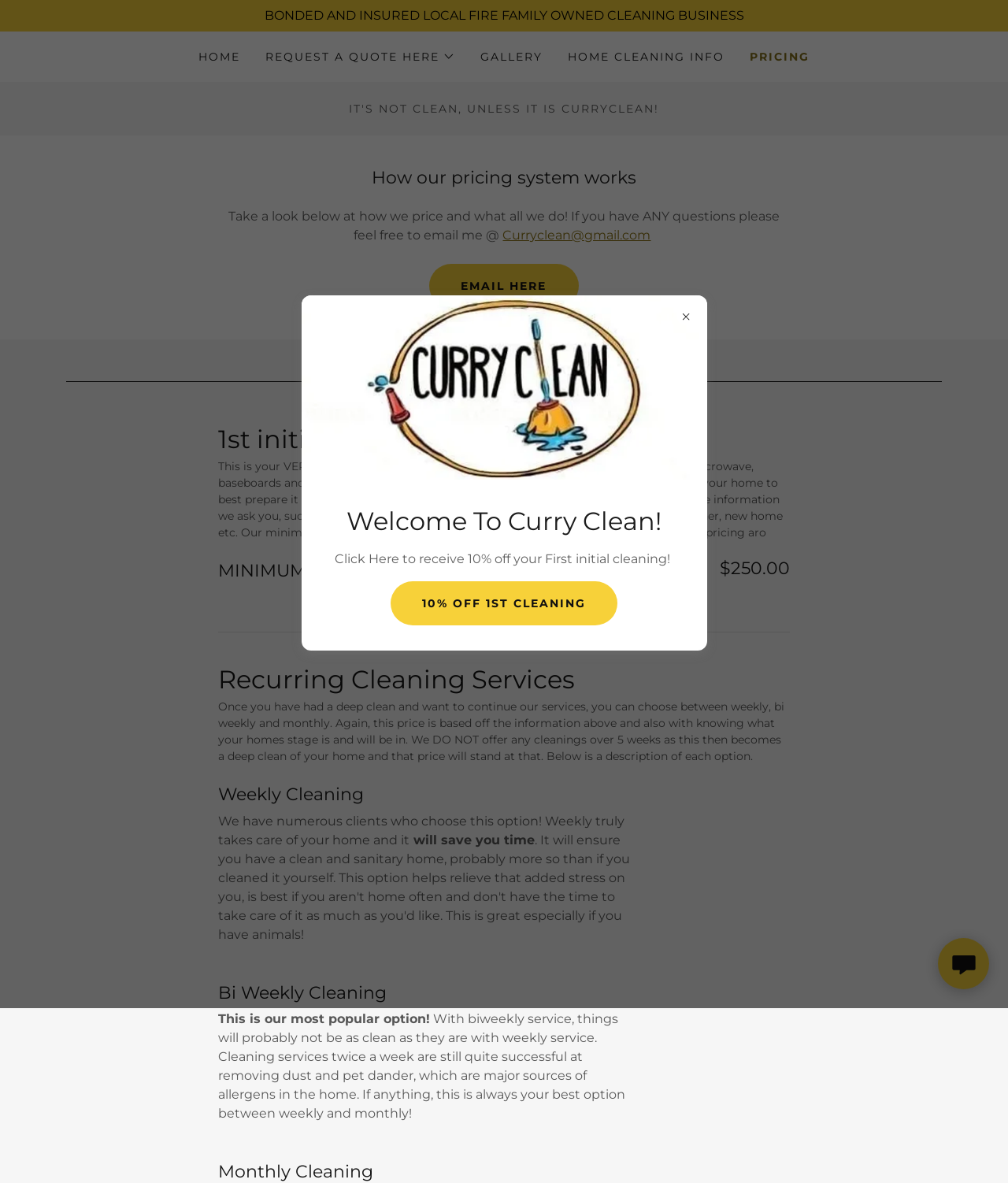Determine the bounding box coordinates of the clickable region to follow the instruction: "Request a quote".

[0.263, 0.04, 0.452, 0.056]